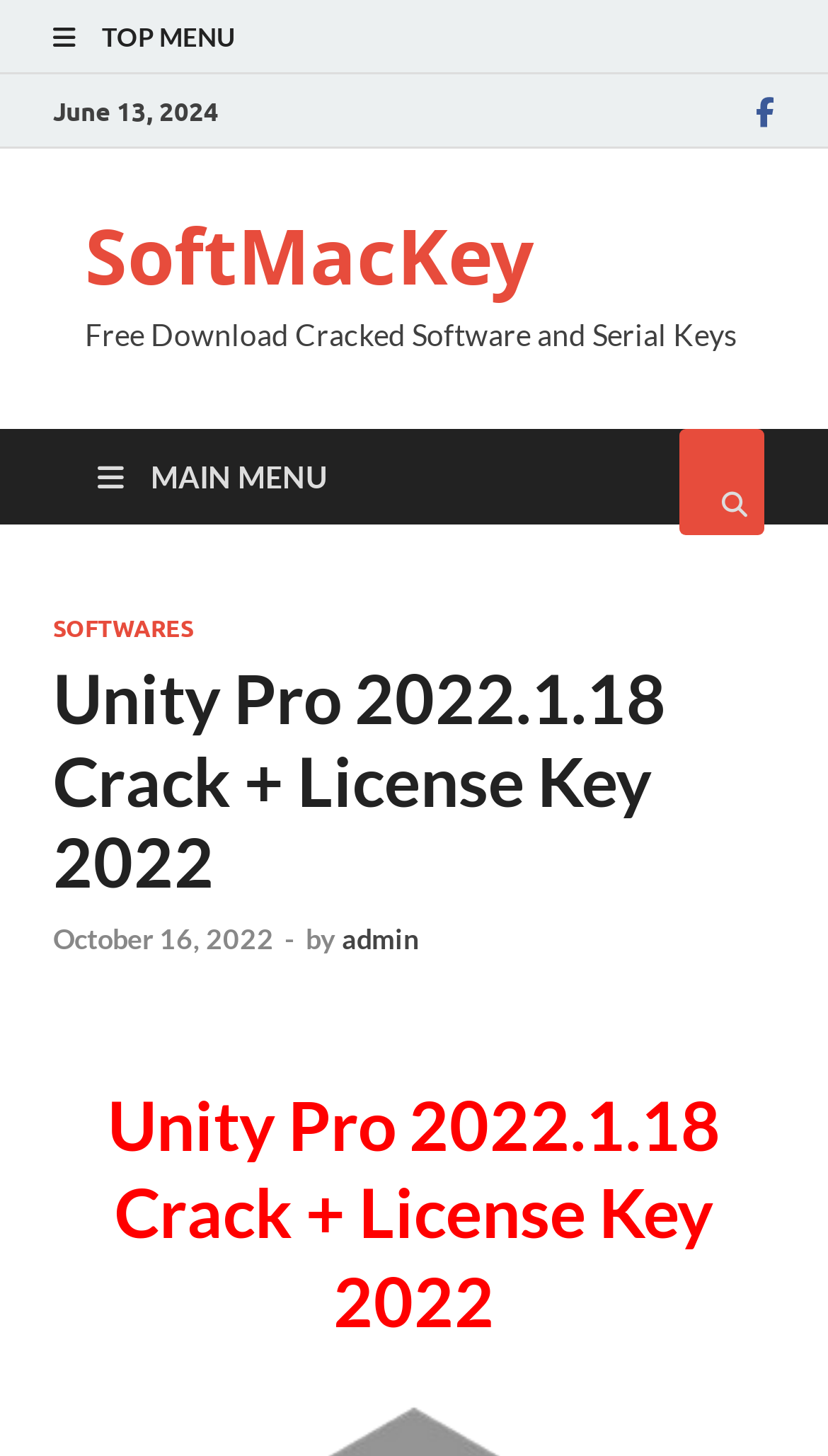What is the date mentioned on the webpage?
Answer the question with a detailed explanation, including all necessary information.

I found the date 'June 13, 2024' on the webpage, which is located at the top section of the page, indicated by the StaticText element with bounding box coordinates [0.064, 0.065, 0.264, 0.087].